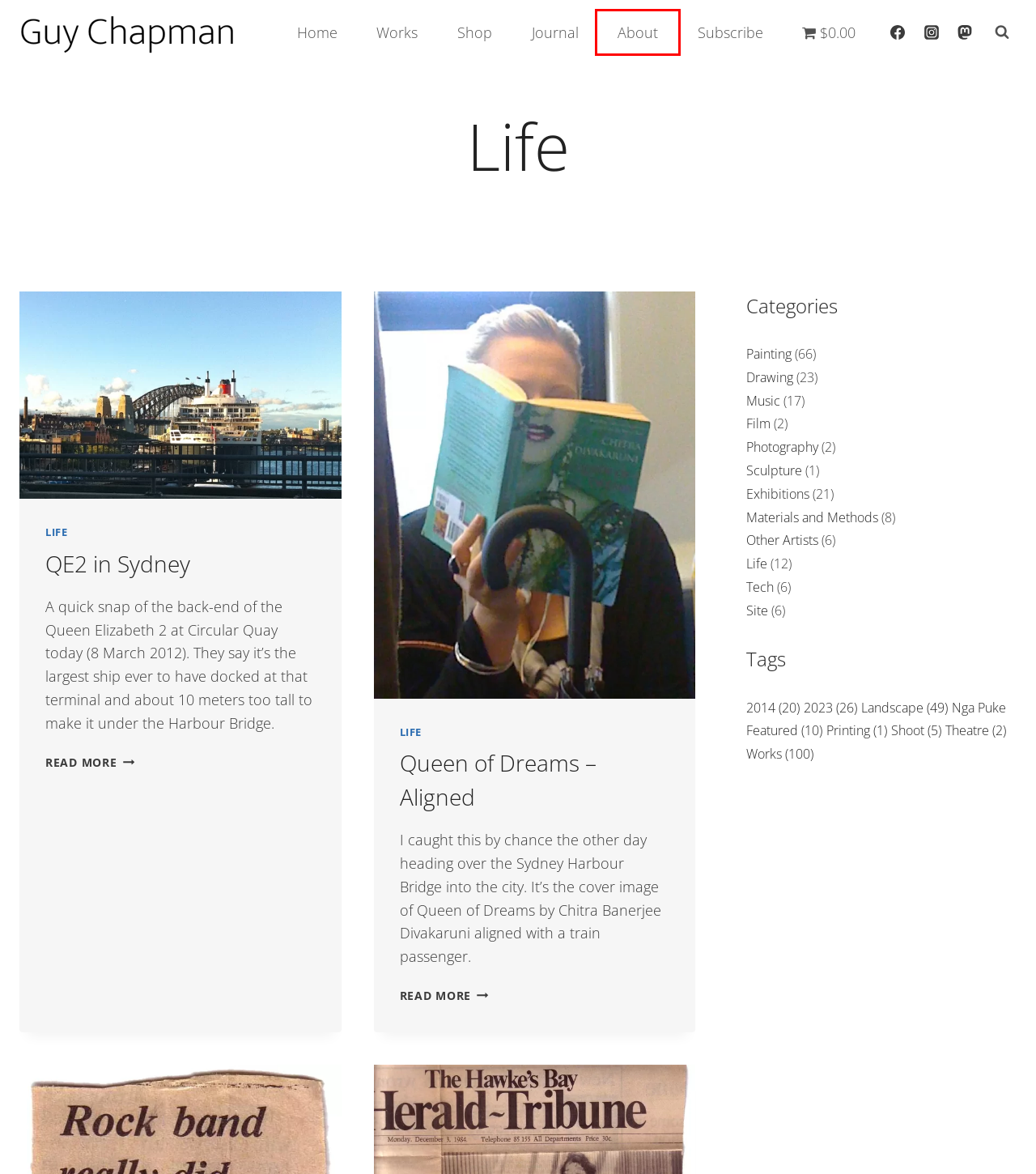You have a screenshot of a webpage with a red bounding box around an element. Select the webpage description that best matches the new webpage after clicking the element within the red bounding box. Here are the descriptions:
A. Site - Guy Chapman
B. About - Guy Chapman
C. Journal - Guy Chapman
D. 2014 - Guy Chapman
E. Shop - Guy Chapman
F. Home - Guy Chapman
G. Nga Puke Featured - Guy Chapman
H. 2023 - Guy Chapman

B